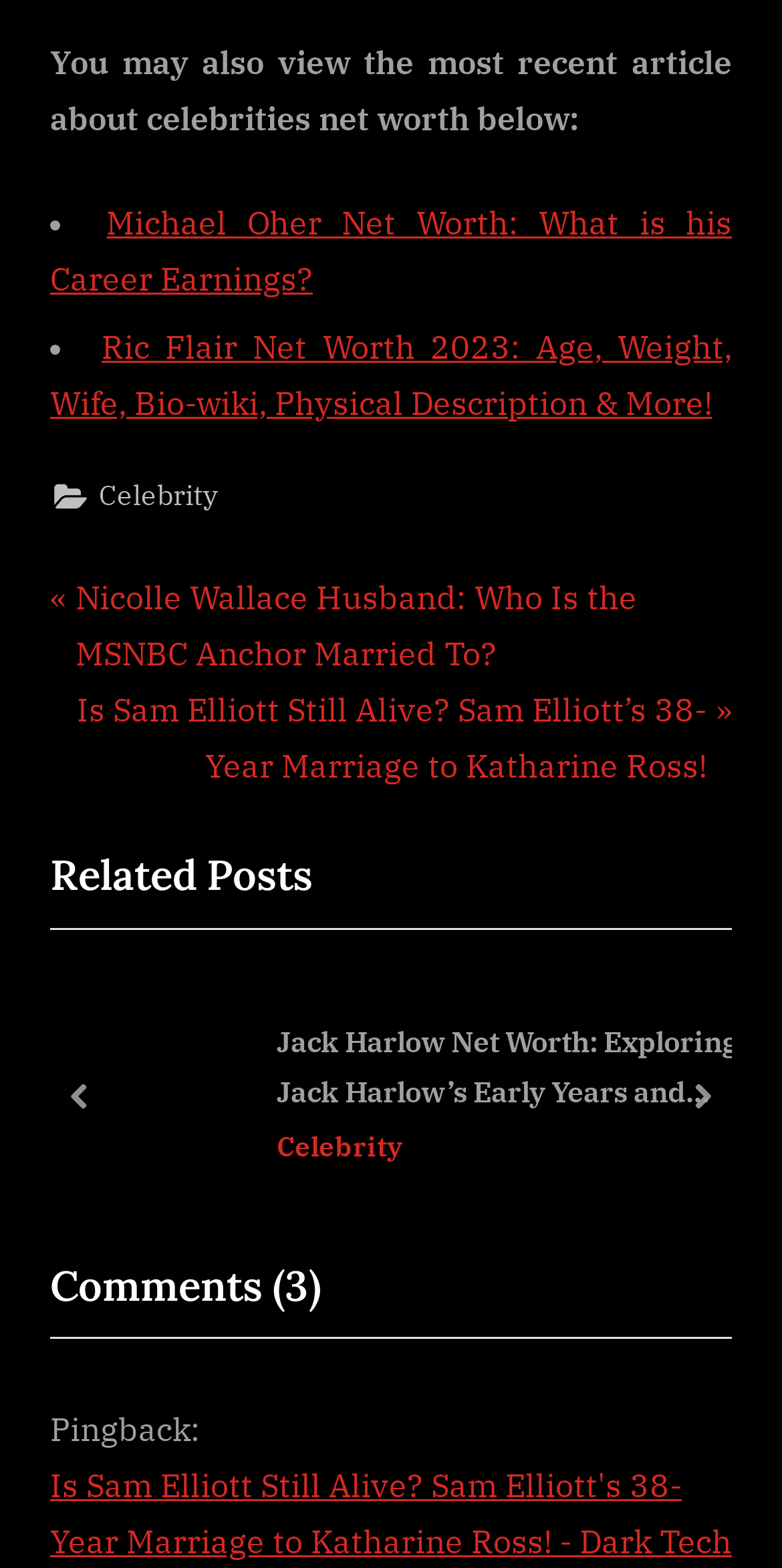Please specify the bounding box coordinates of the element that should be clicked to execute the given instruction: 'View comments'. Ensure the coordinates are four float numbers between 0 and 1, expressed as [left, top, right, bottom].

[0.064, 0.786, 0.936, 0.854]